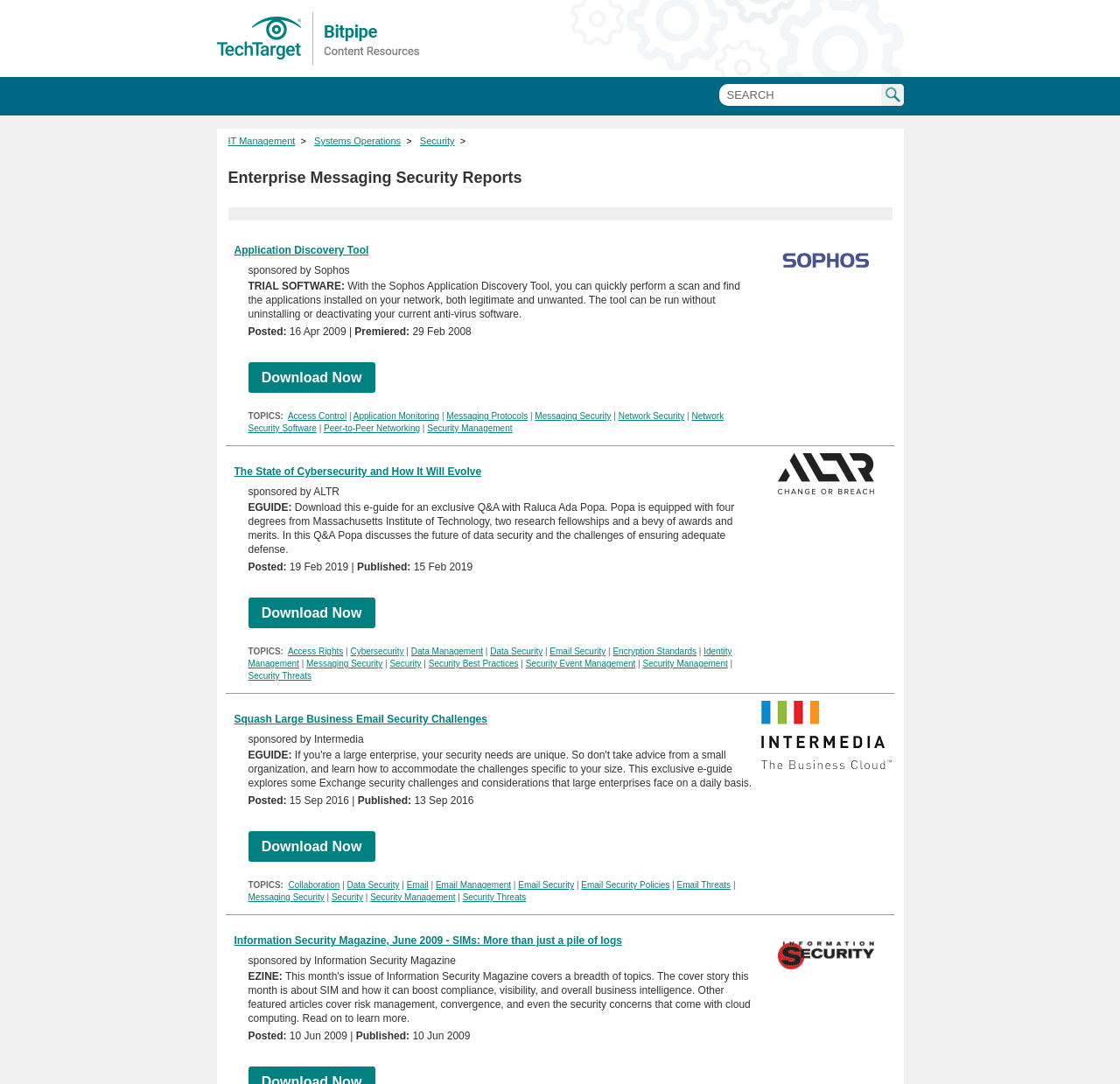What is the name of the company sponsoring the first report?
Provide a well-explained and detailed answer to the question.

The first report, 'Application Discovery Tool', is sponsored by Sophos, a company that provides anti-virus software and other security solutions.